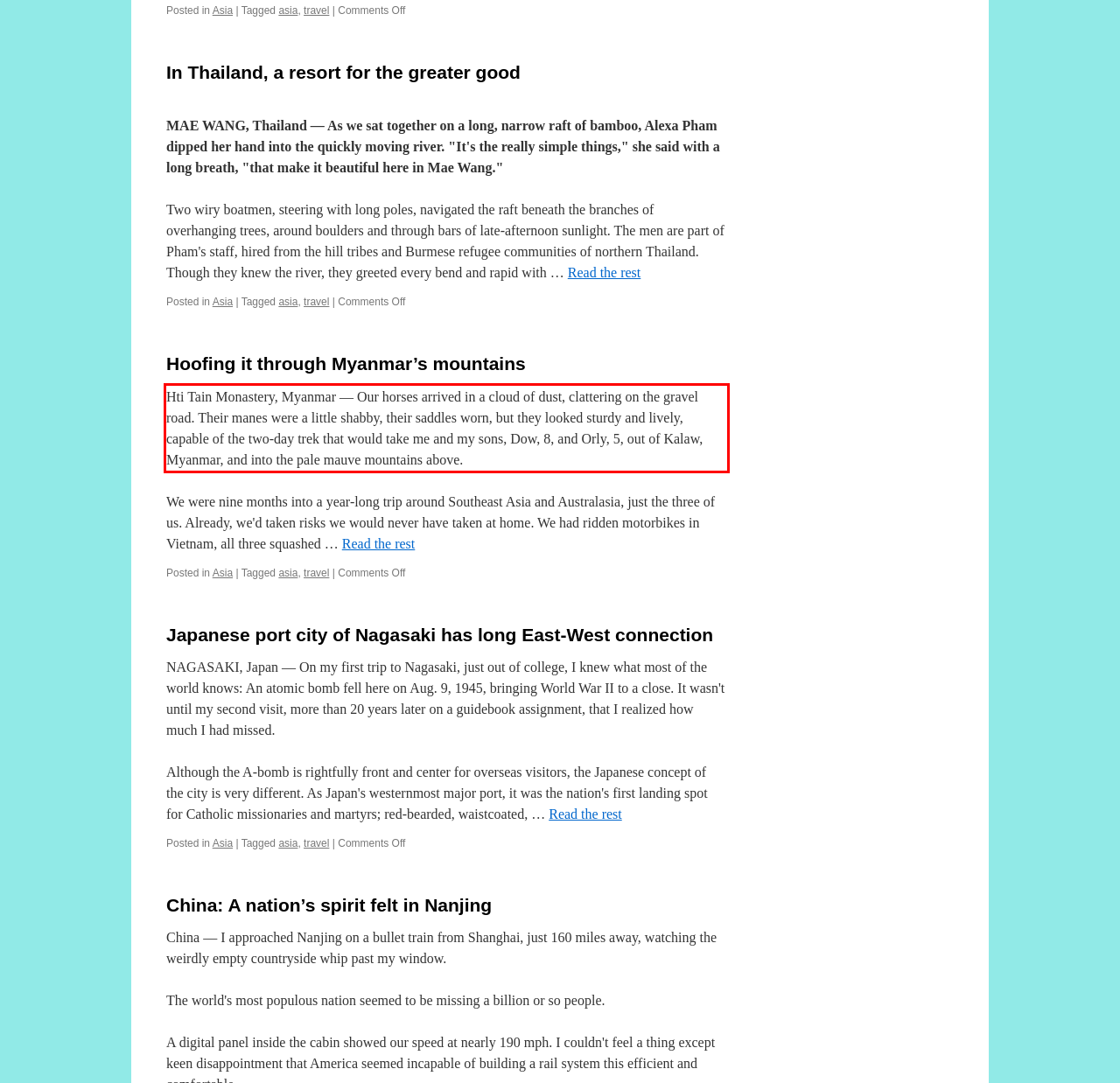Please examine the webpage screenshot and extract the text within the red bounding box using OCR.

Hti Tain Monastery, Myanmar — Our horses arrived in a cloud of dust, clattering on the gravel road. Their manes were a little shabby, their saddles worn, but they looked sturdy and lively, capable of the two-day trek that would take me and my sons, Dow, 8, and Orly, 5, out of Kalaw, Myanmar, and into the pale mauve mountains above.